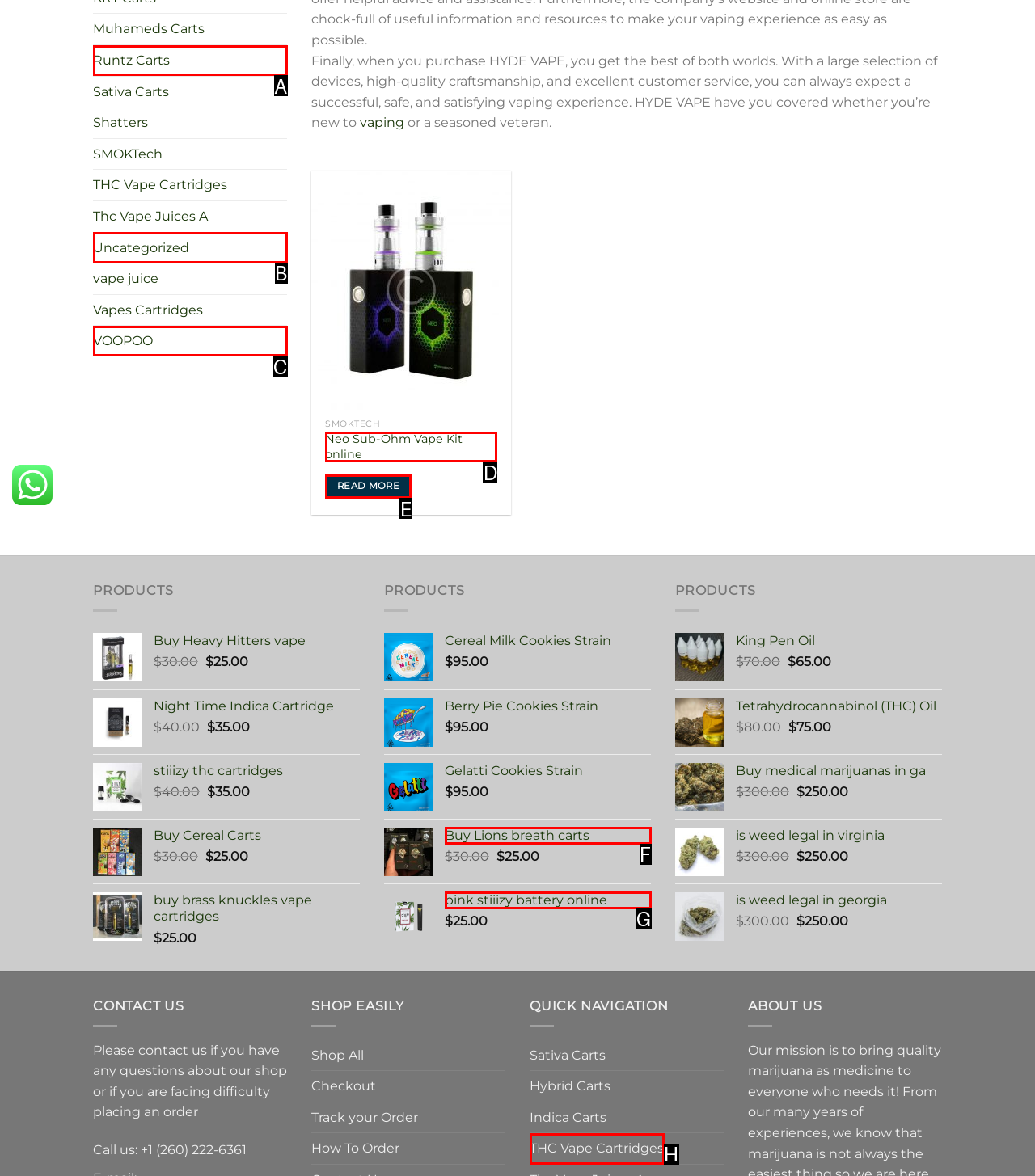Refer to the description: Read more and choose the option that best fits. Provide the letter of that option directly from the options.

E